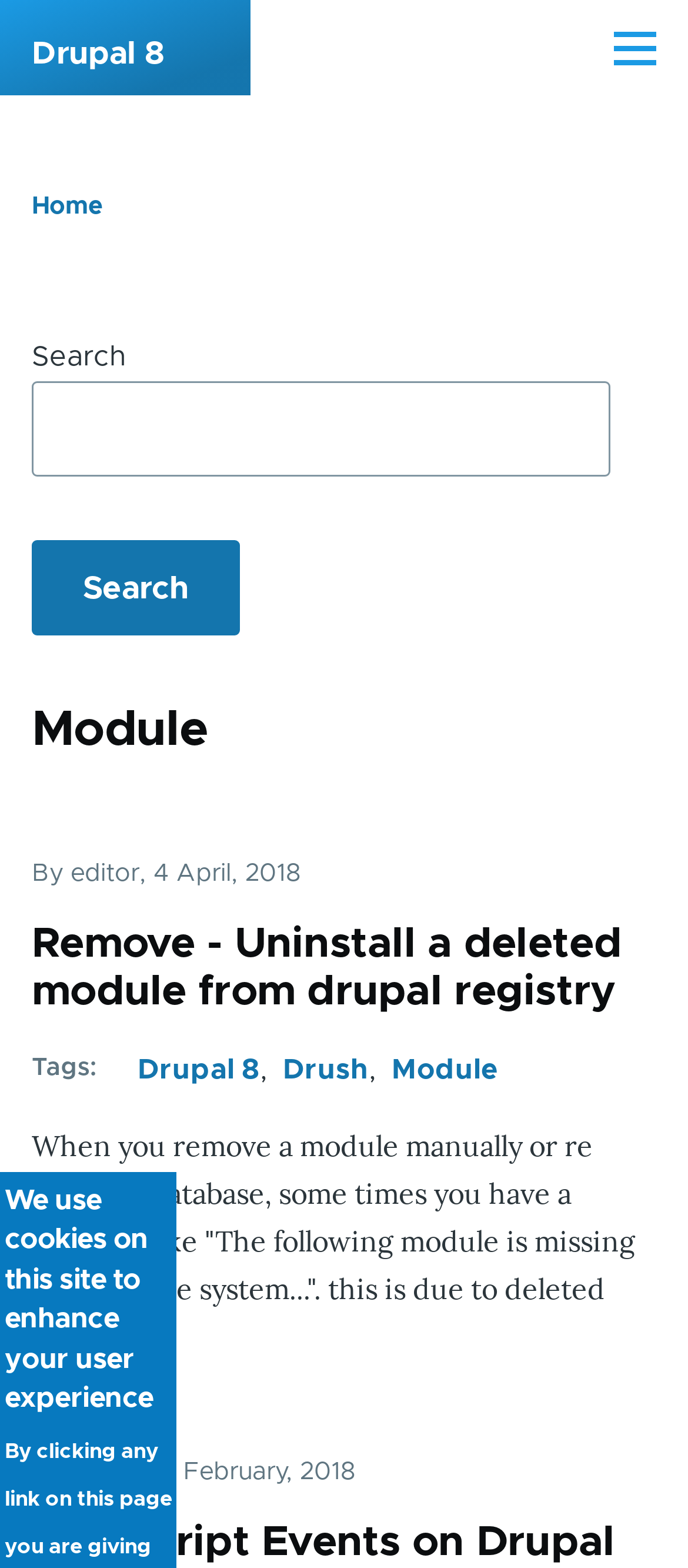Kindly respond to the following question with a single word or a brief phrase: 
How many tags are associated with the module?

3